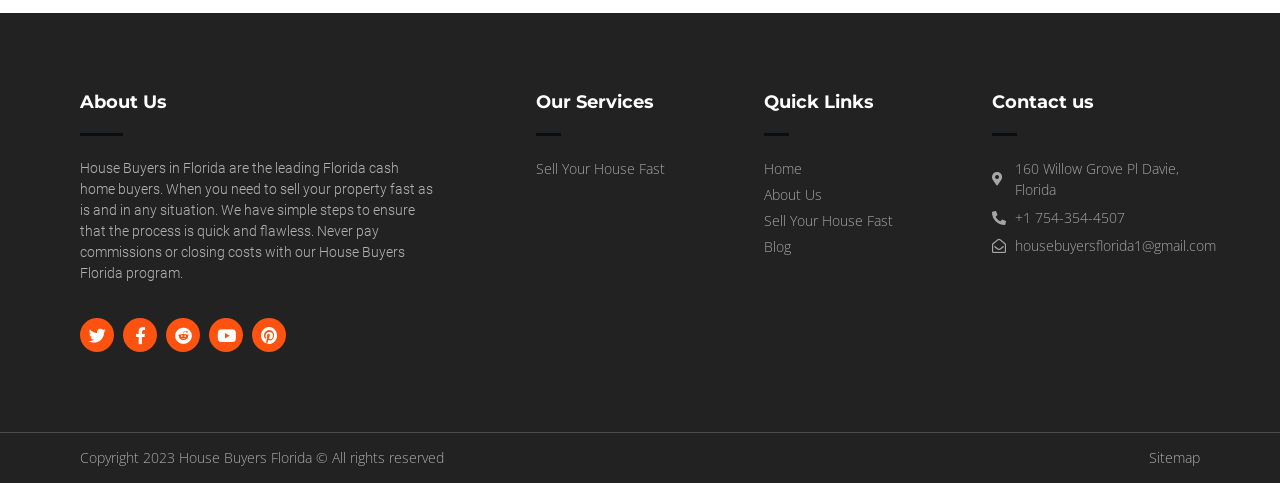Specify the bounding box coordinates of the area that needs to be clicked to achieve the following instruction: "read the blog".

None